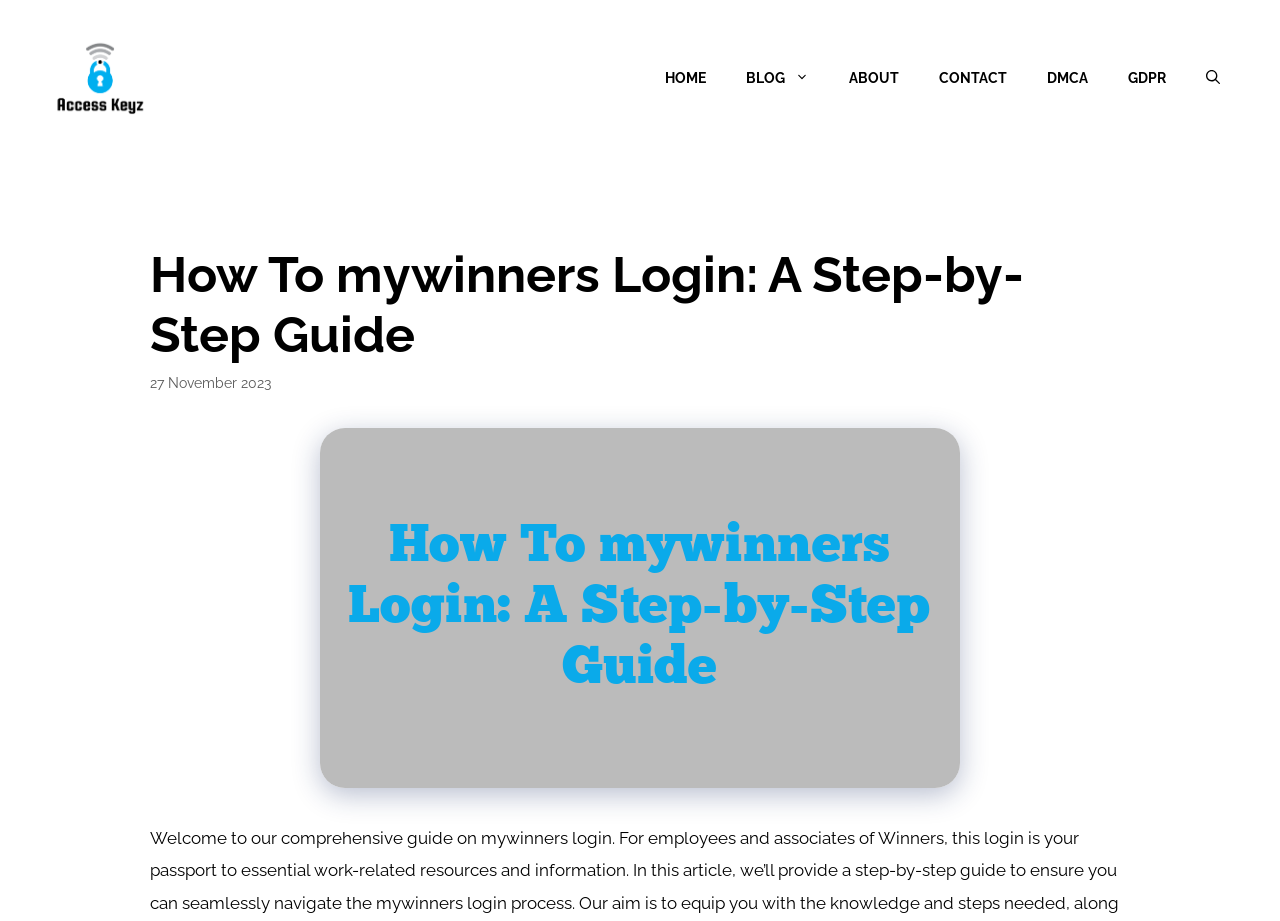Identify and provide the bounding box for the element described by: "alt="Access Keyz"".

[0.031, 0.072, 0.125, 0.093]